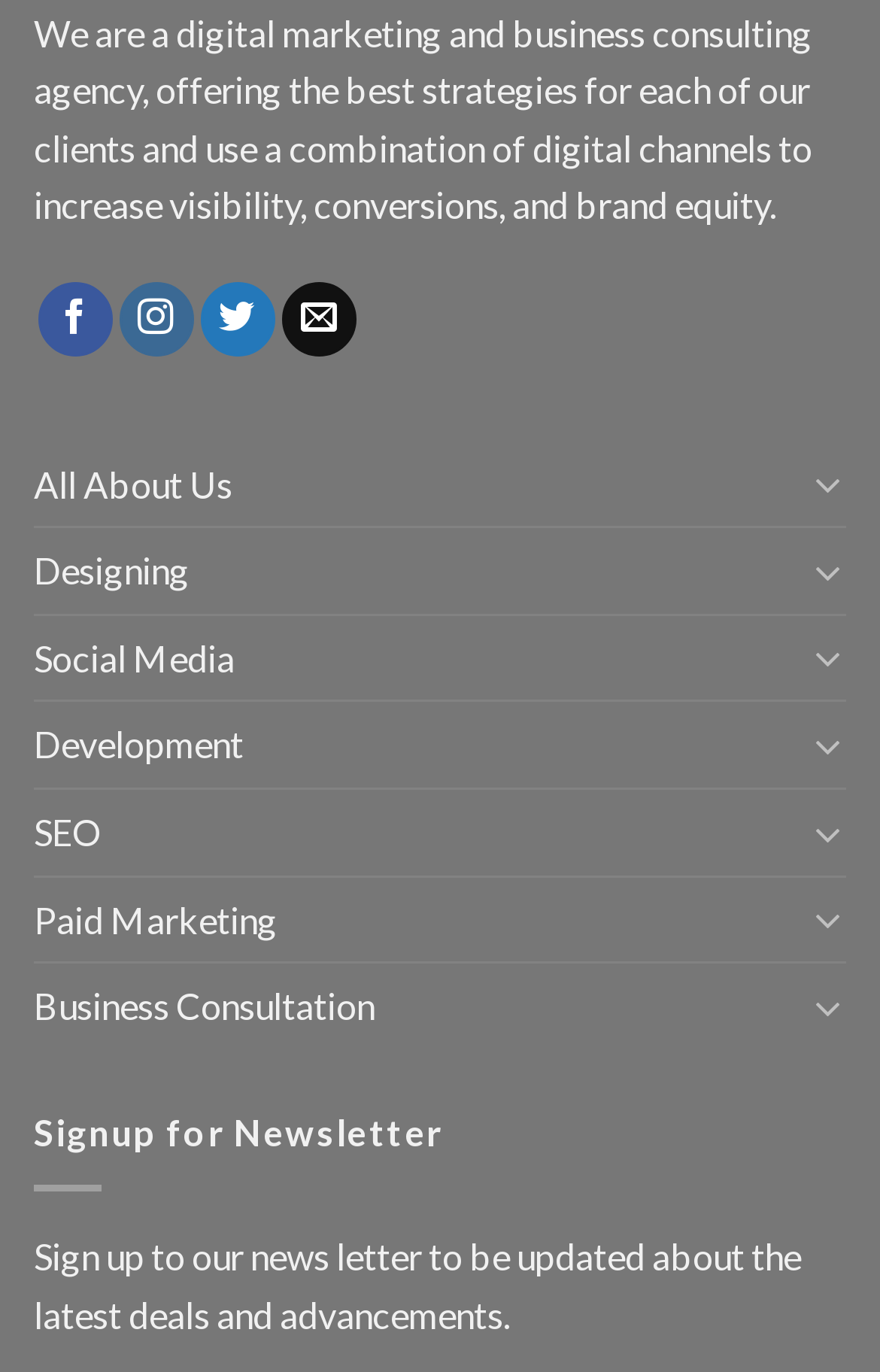Provide the bounding box coordinates of the UI element that matches the description: "Social Media".

[0.038, 0.449, 0.909, 0.511]